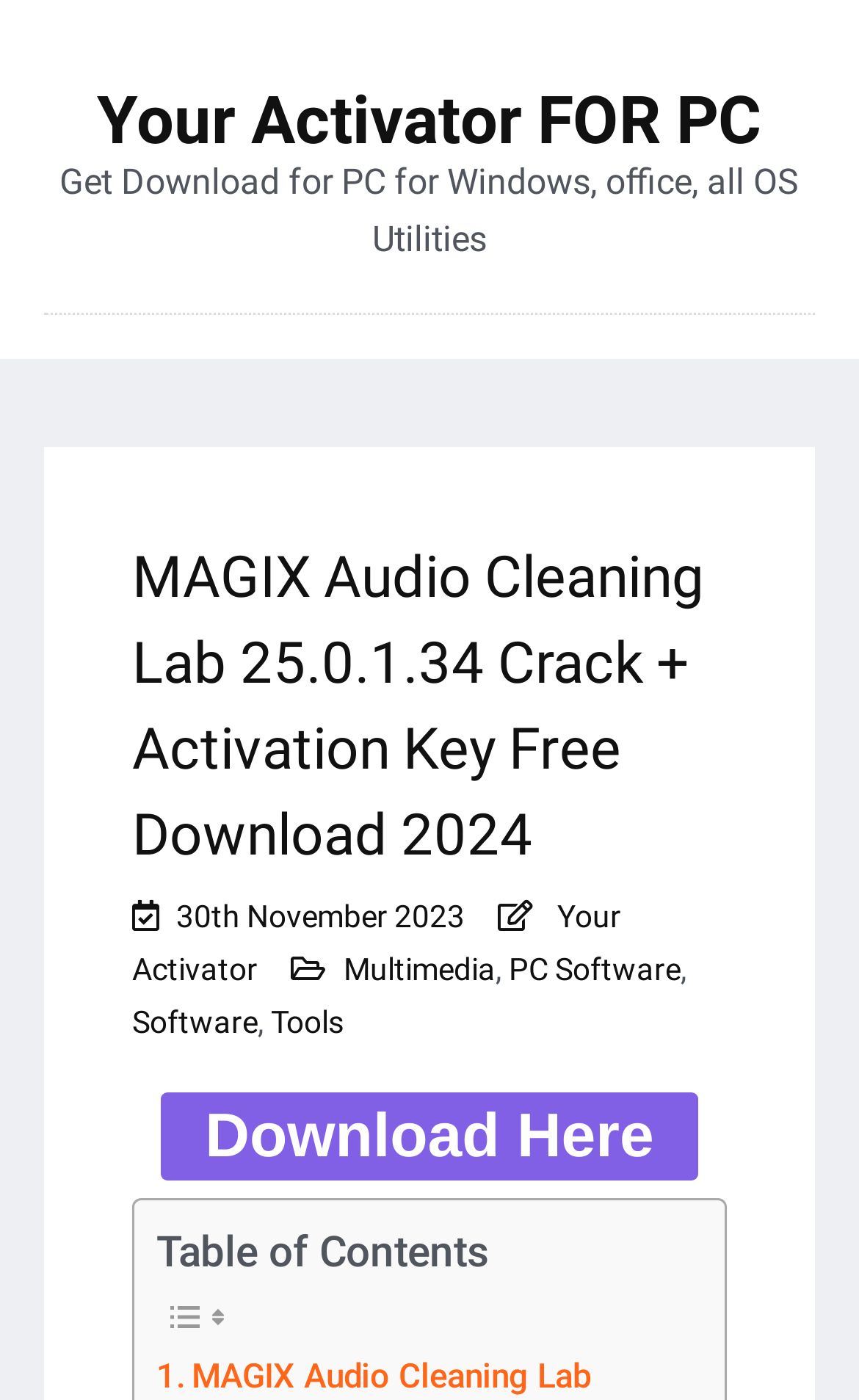Provide a short answer to the following question with just one word or phrase: What is the section title above the 'Download Here' button?

Table of Contents